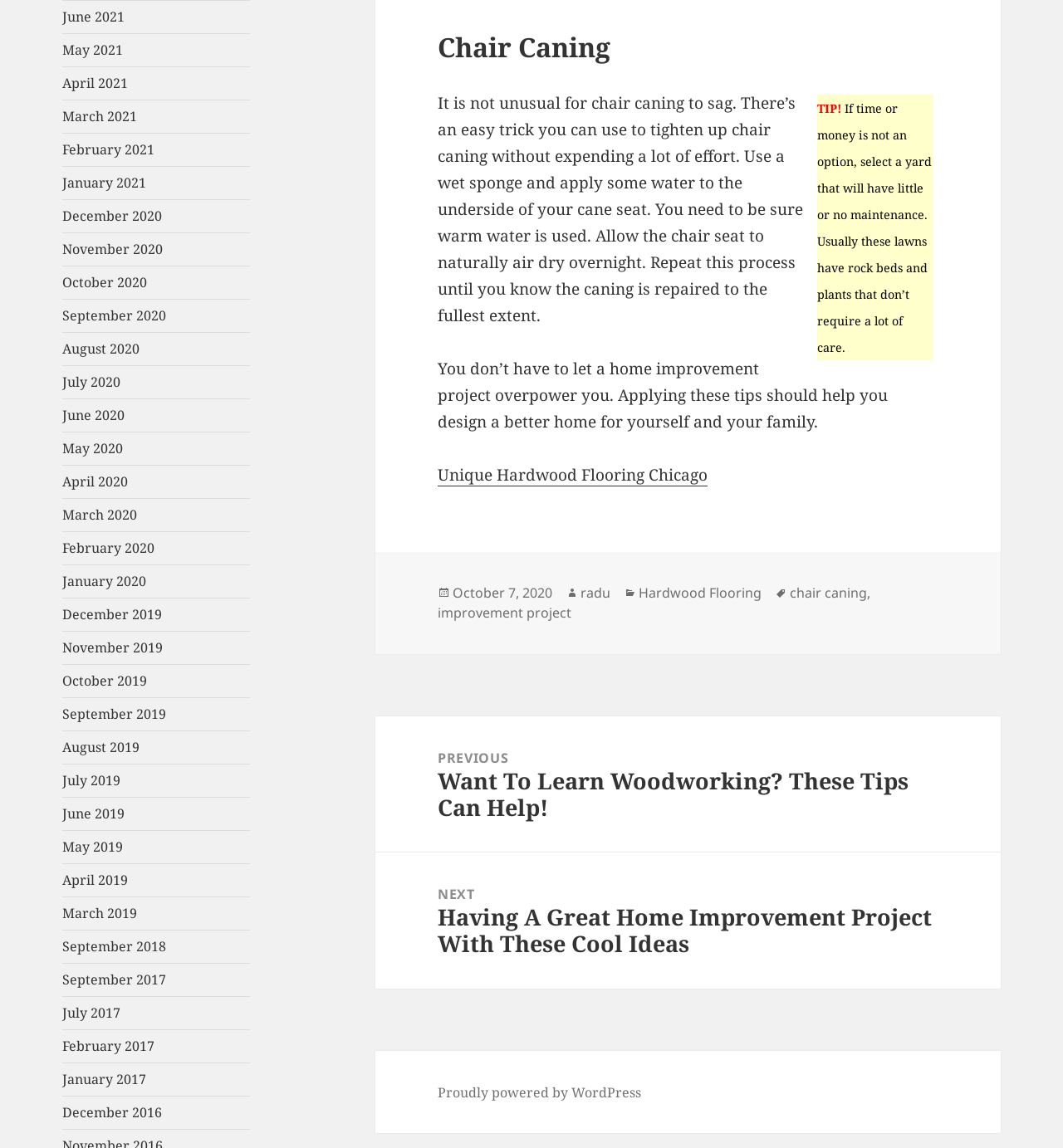What is the topic of the article?
Answer the question with a single word or phrase derived from the image.

Chair Caning